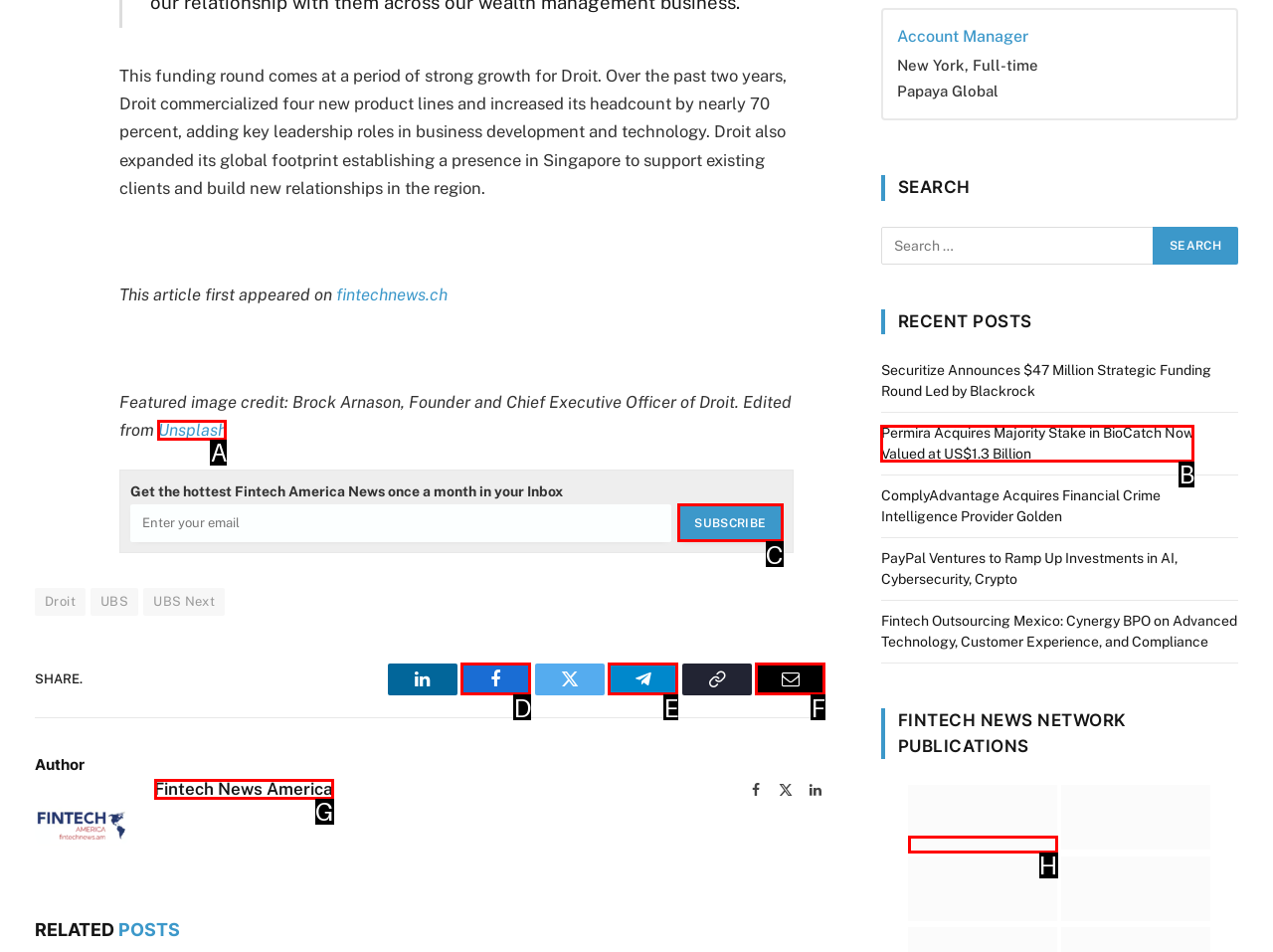Choose the option that aligns with the description: alt="Fintech News America"
Respond with the letter of the chosen option directly.

H